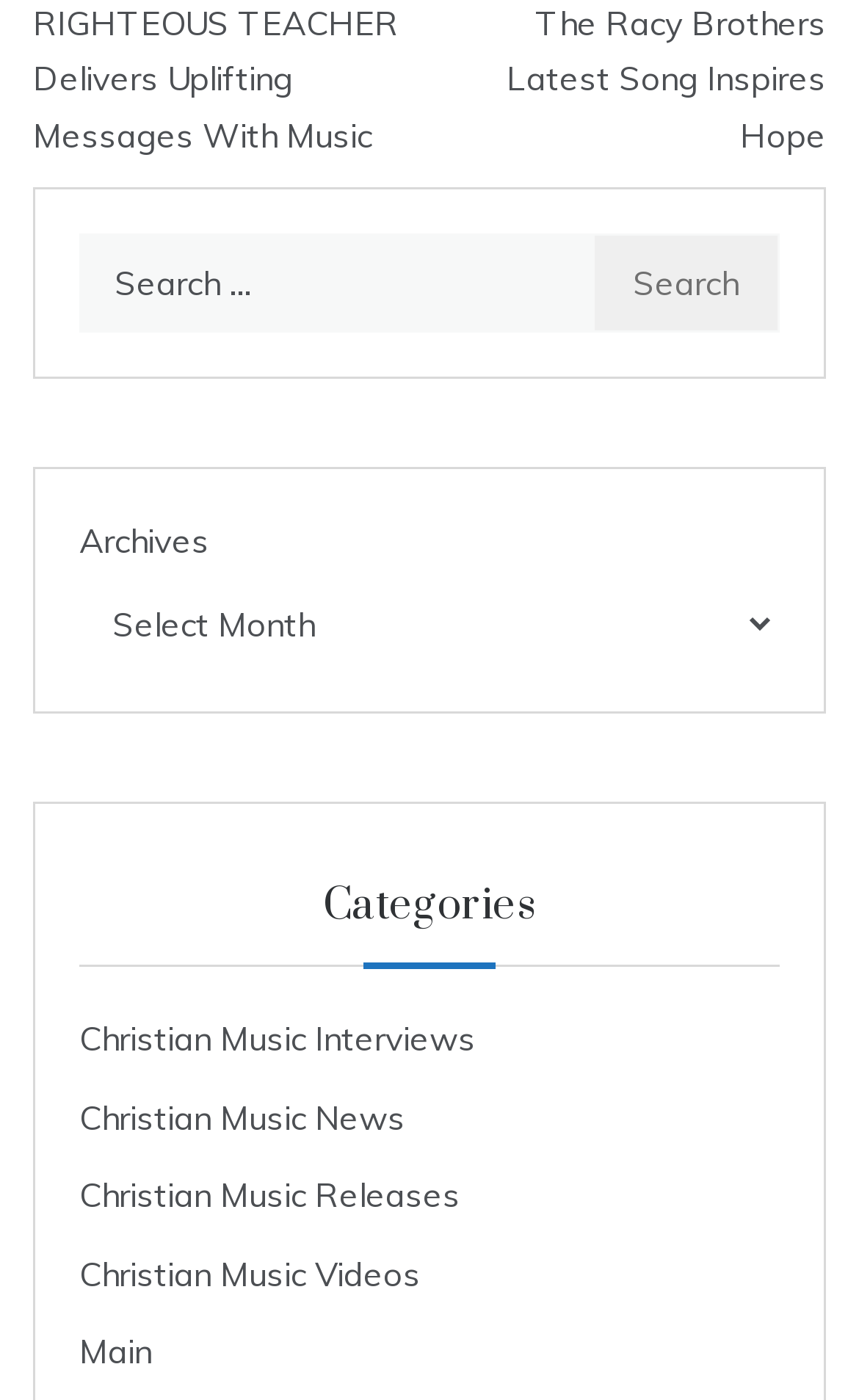How many categories are listed under 'Categories'?
Can you offer a detailed and complete answer to this question?

The 'Categories' section is a heading followed by four links: 'Christian Music Interviews', 'Christian Music News', 'Christian Music Releases', and 'Christian Music Videos'. Therefore, there are four categories listed.